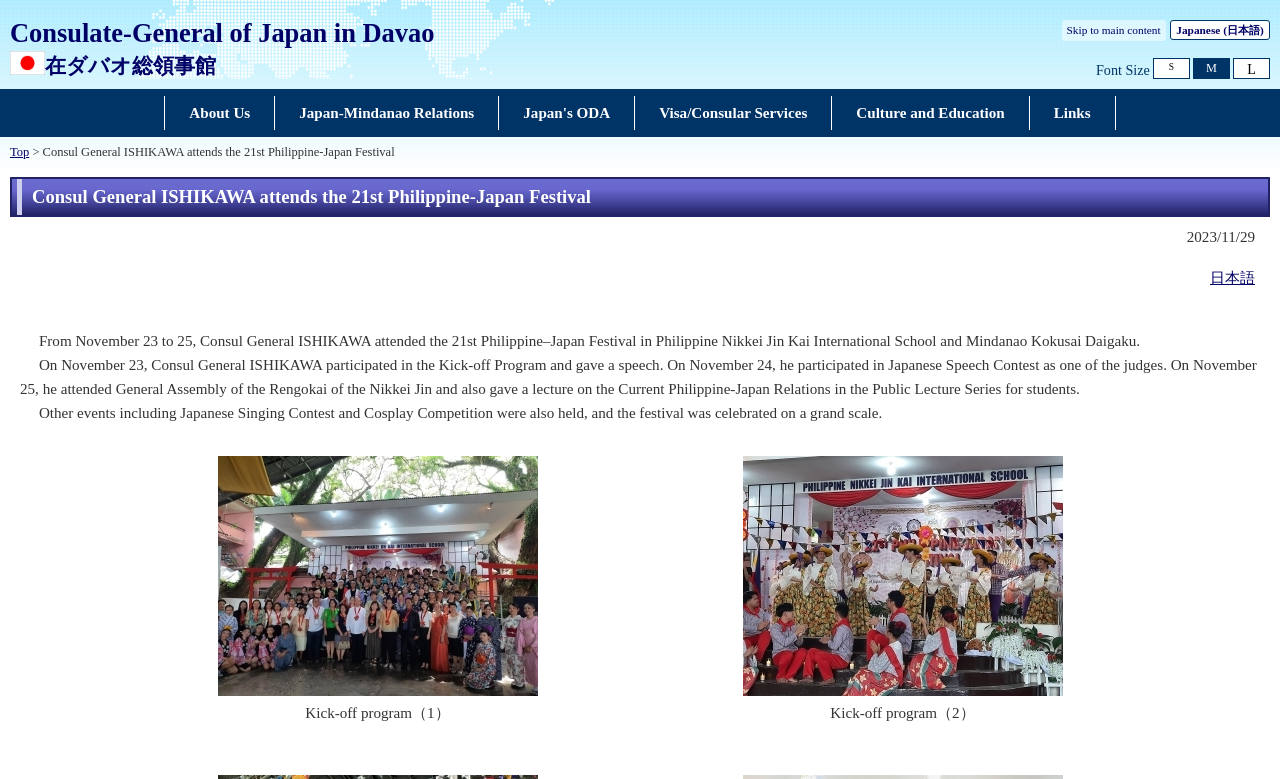Give a full account of the webpage's elements and their arrangement.

The webpage is about the Consulate-General of Japan in Davao, with a focus on Consul General ISHIKAWA's attendance at the 21st Philippine-Japan Festival. At the top left, there is a link to the Consulate-General of Japan in Davao, accompanied by a small Japan national flag image. 

On the top right, there are several links, including "Skip to main content", "Japanese (日本語)", and a font size adjustment menu with options for small, medium, and large text.

Below the top section, there is a navigation menu with links to various pages, including "About Us", "Japan-Mindanao Relations", "Japan's ODA", "Visa/Consular Services", "Culture and Education", and "Links".

The main content of the page is about Consul General ISHIKAWA's attendance at the 21st Philippine-Japan Festival. There is a heading with the title of the event, followed by the date "2023/11/29" and a link to the Japanese version of the page. 

Below the heading, there are two images, likely showing scenes from the festival. The first image is positioned to the left, and the second image is positioned to the right.

There are three paragraphs of text describing Consul General ISHIKAWA's activities during the festival, including his participation in the Kick-off Program, Japanese Speech Contest, and General Assembly of the Rengokai of the Nikkei Jin. The text also mentions other events that took place during the festival, such as a Japanese Singing Contest and Cosplay Competition.